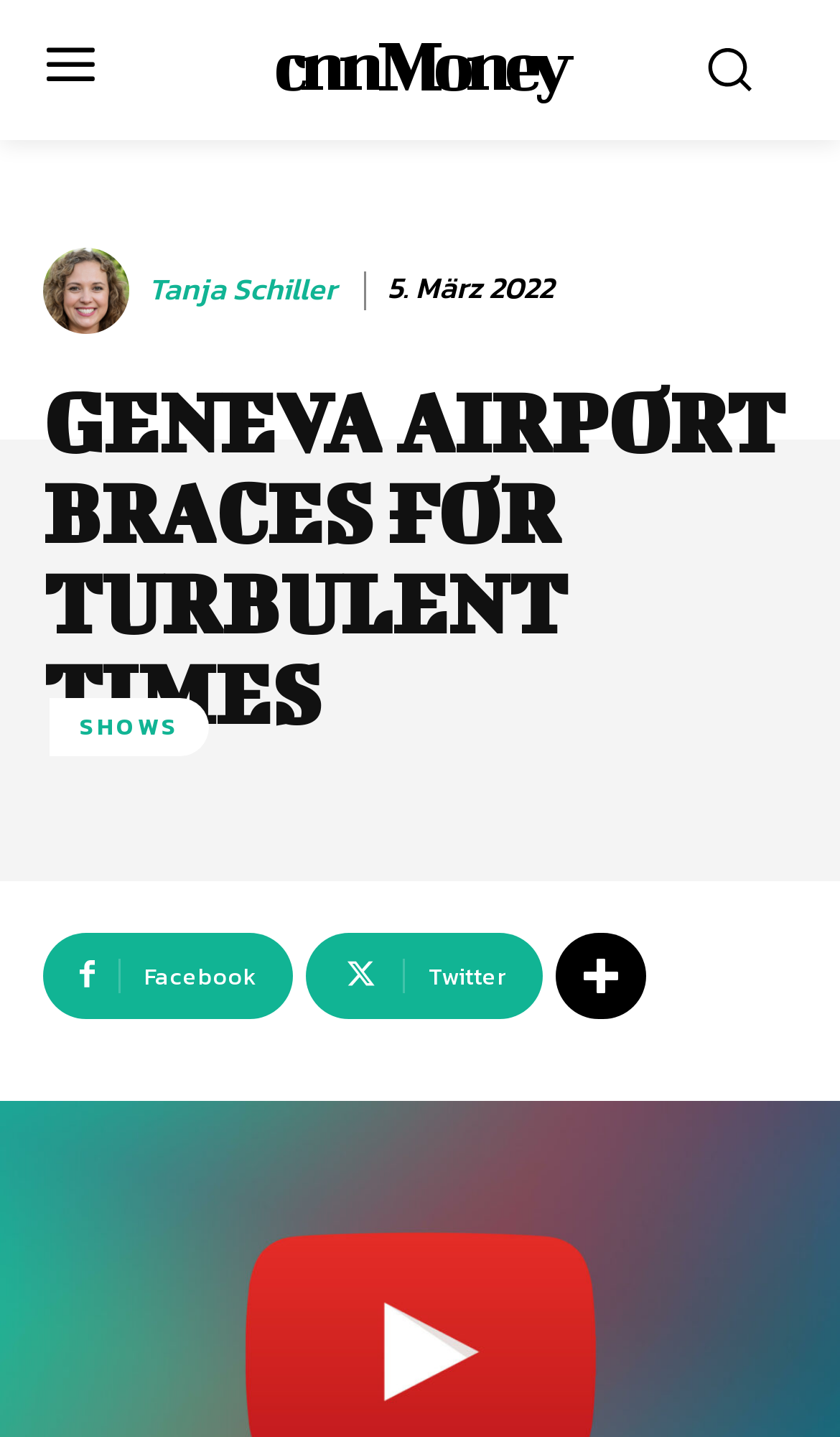What is the topic of the first news article?
Please respond to the question with a detailed and well-explained answer.

I read the text of the first StaticText element, which mentions 'HWWI berechnet, wo bis 2035 am ehesten mit einem realen Preisanstieg...' and inferred that the topic is related to real estate prices.